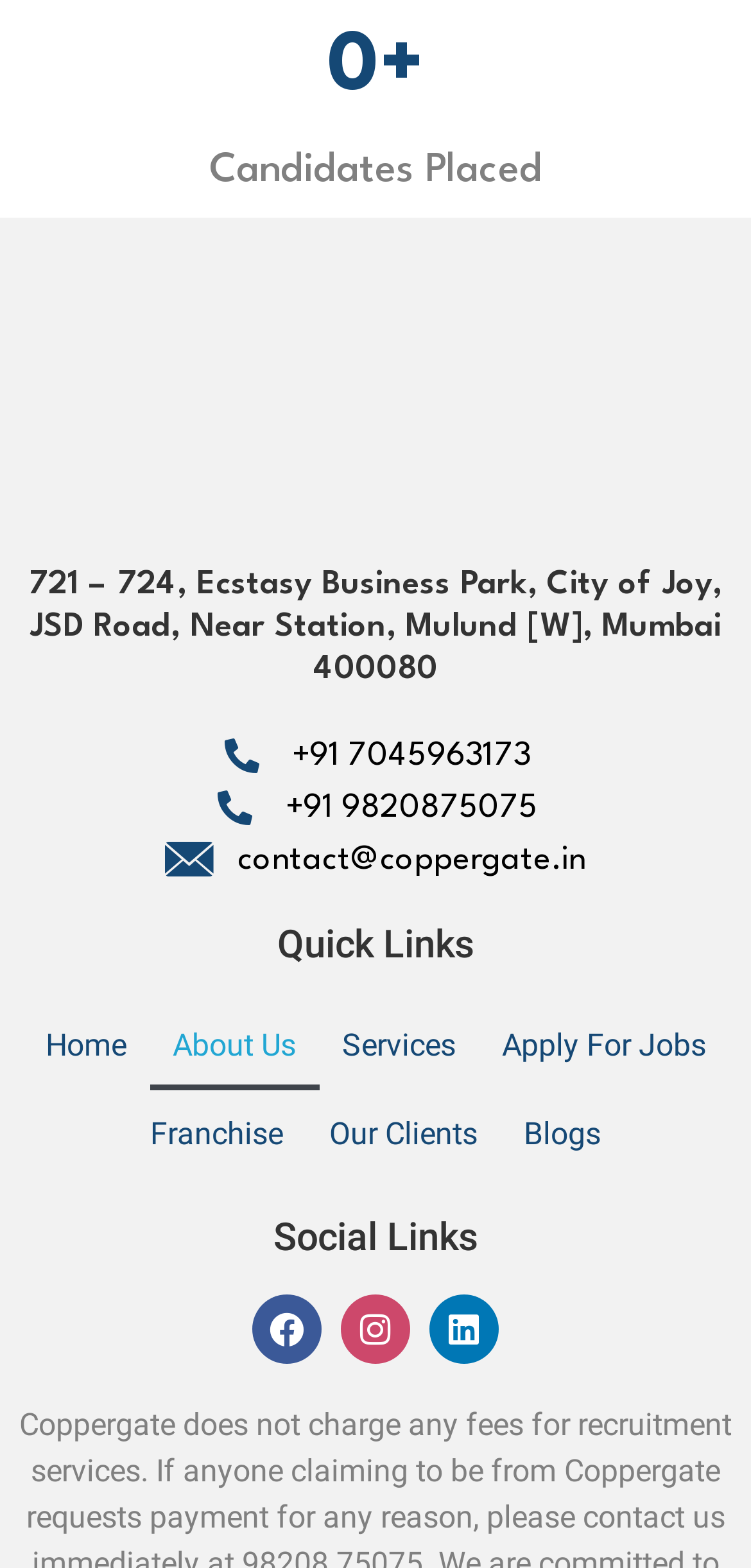Identify the bounding box coordinates for the region to click in order to carry out this instruction: "View contact information". Provide the coordinates using four float numbers between 0 and 1, formatted as [left, top, right, bottom].

[0.026, 0.466, 0.974, 0.499]